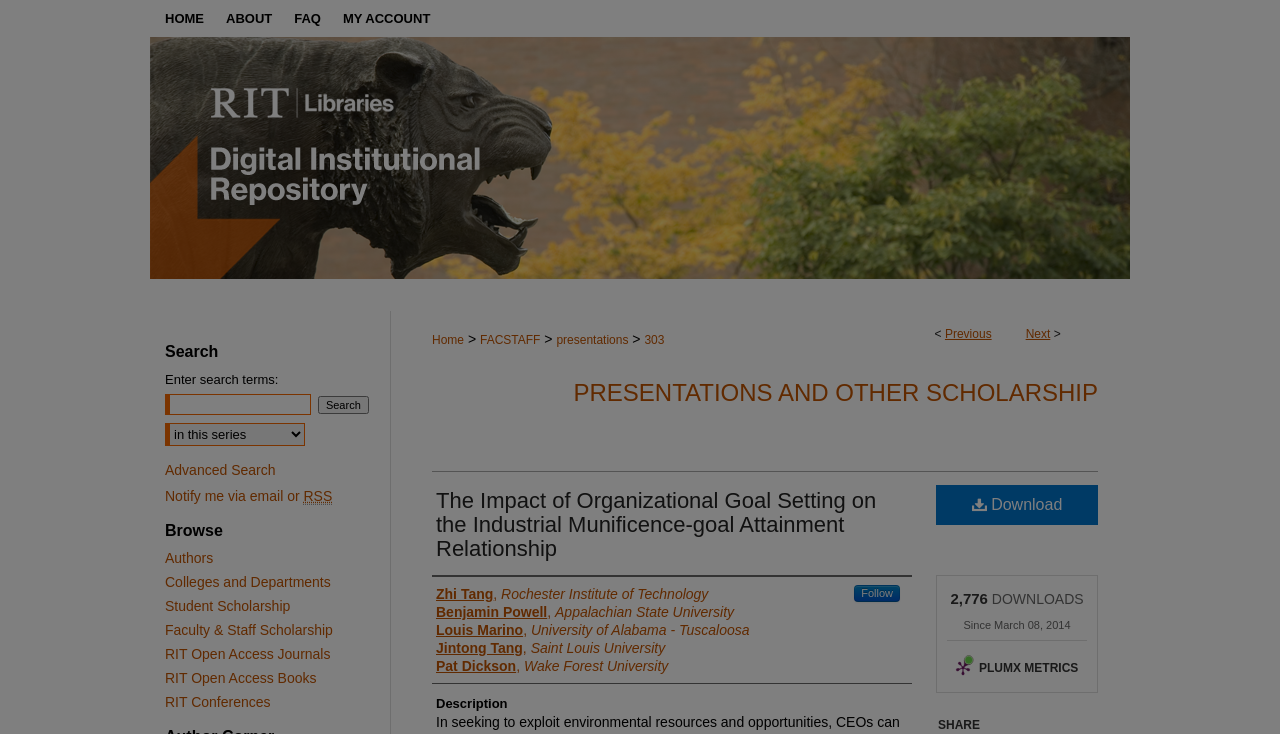Determine the main text heading of the webpage and provide its content.

The Impact of Organizational Goal Setting on the Industrial Munificence-goal Attainment Relationship